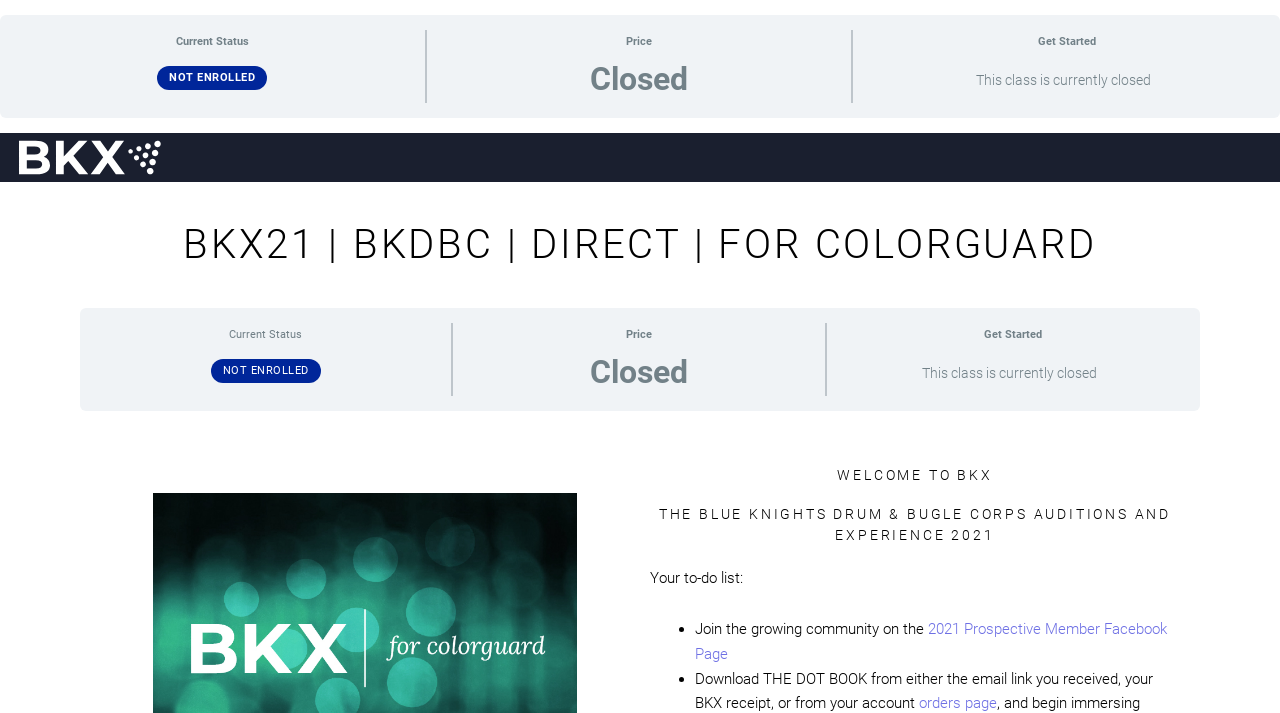Can you look at the image and give a comprehensive answer to the question:
What is the price of the class?

The price of the class is not explicitly stated, but the 'Price' section indicates that the class is 'Closed', implying that it is not available for enrollment.